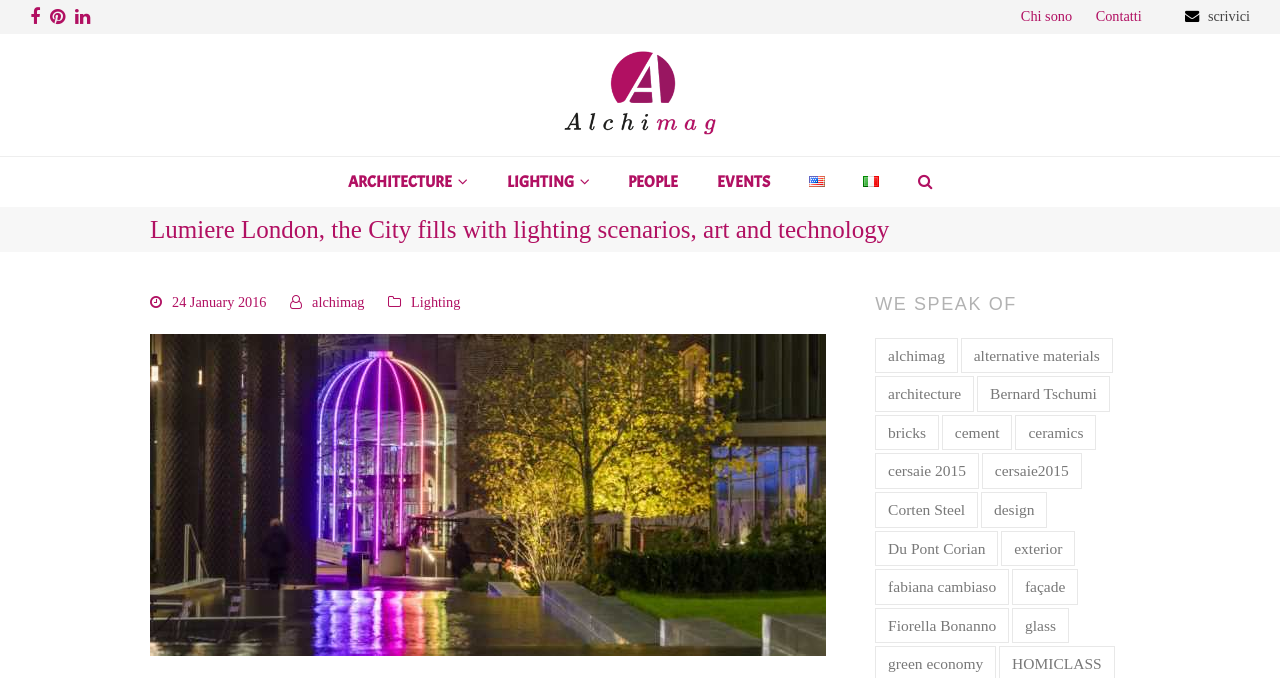Provide the bounding box coordinates for the area that should be clicked to complete the instruction: "Select English language".

[0.618, 0.231, 0.658, 0.305]